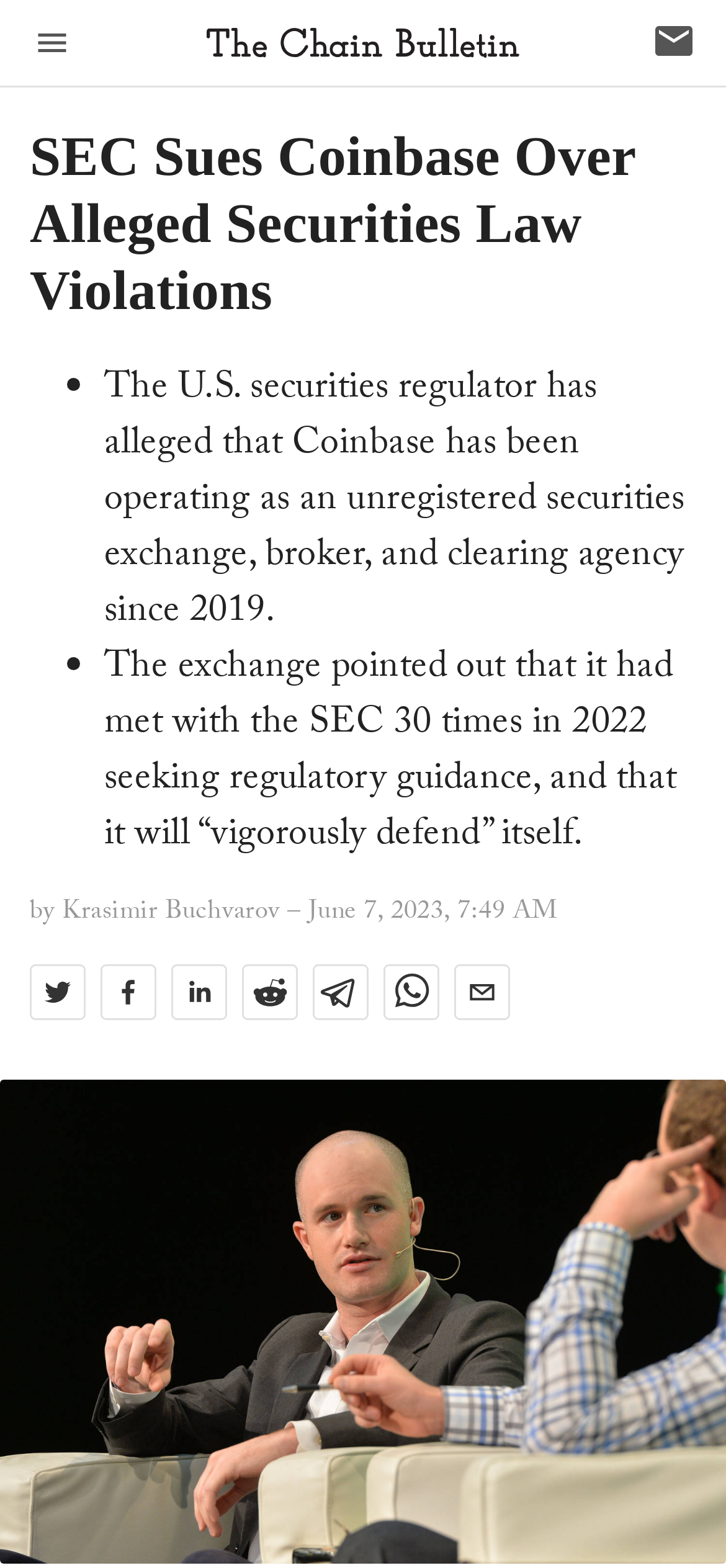Please identify the bounding box coordinates of the clickable area that will fulfill the following instruction: "Click the menu button". The coordinates should be in the format of four float numbers between 0 and 1, i.e., [left, top, right, bottom].

[0.033, 0.009, 0.11, 0.045]